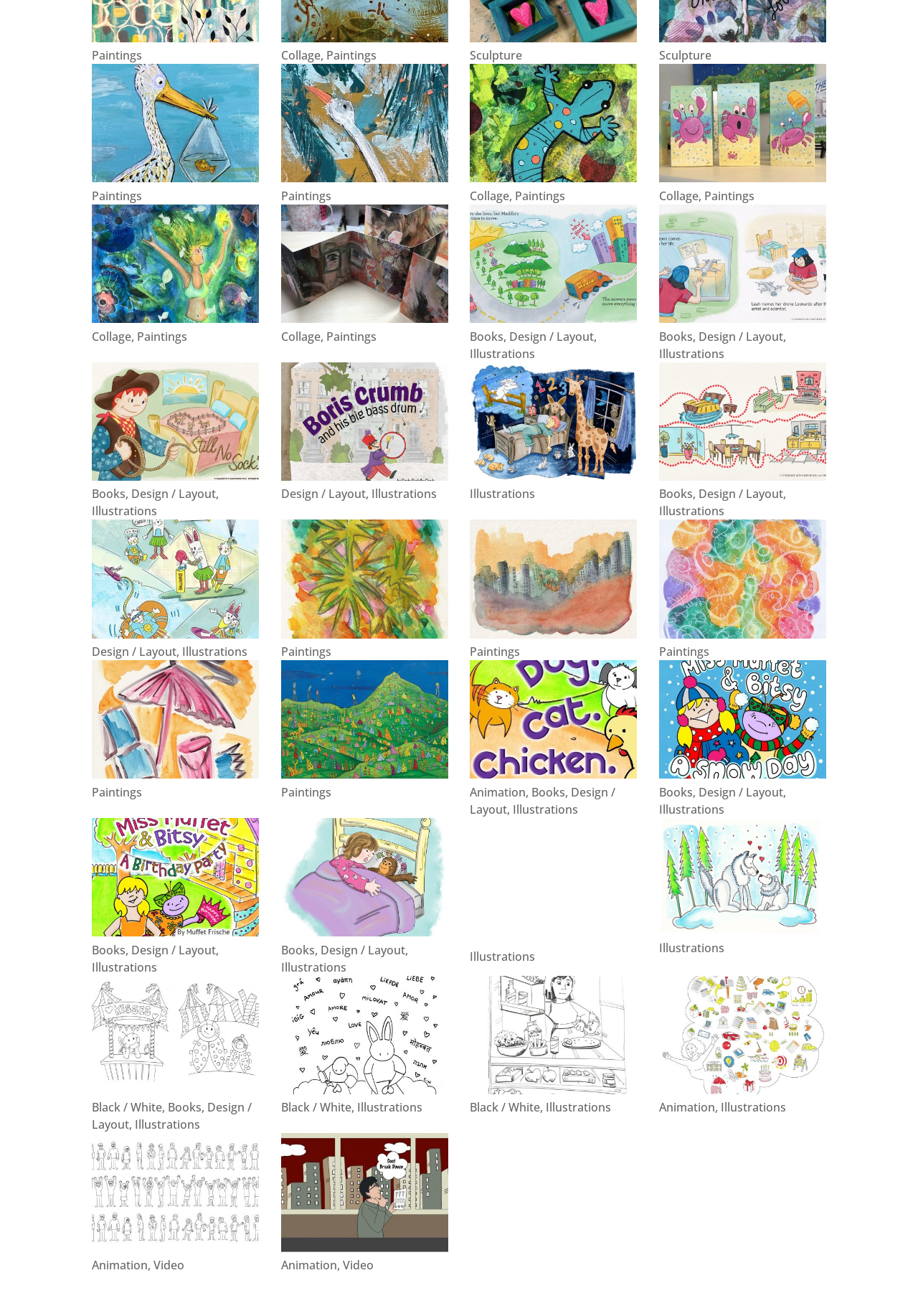Please locate the bounding box coordinates of the element that should be clicked to complete the given instruction: "Leave a comment".

None